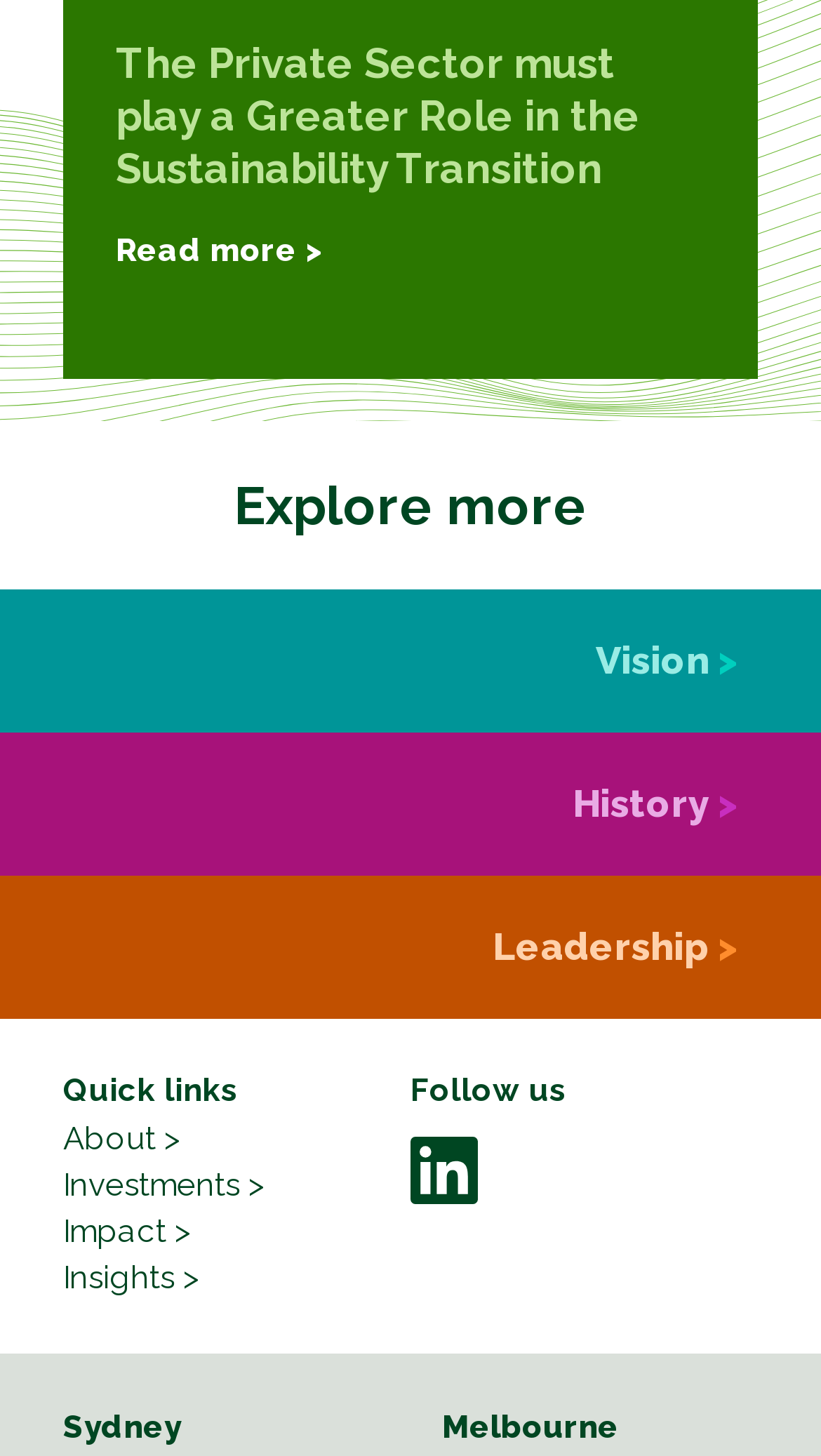What social media platform is mentioned?
Using the visual information from the image, give a one-word or short-phrase answer.

linkedin